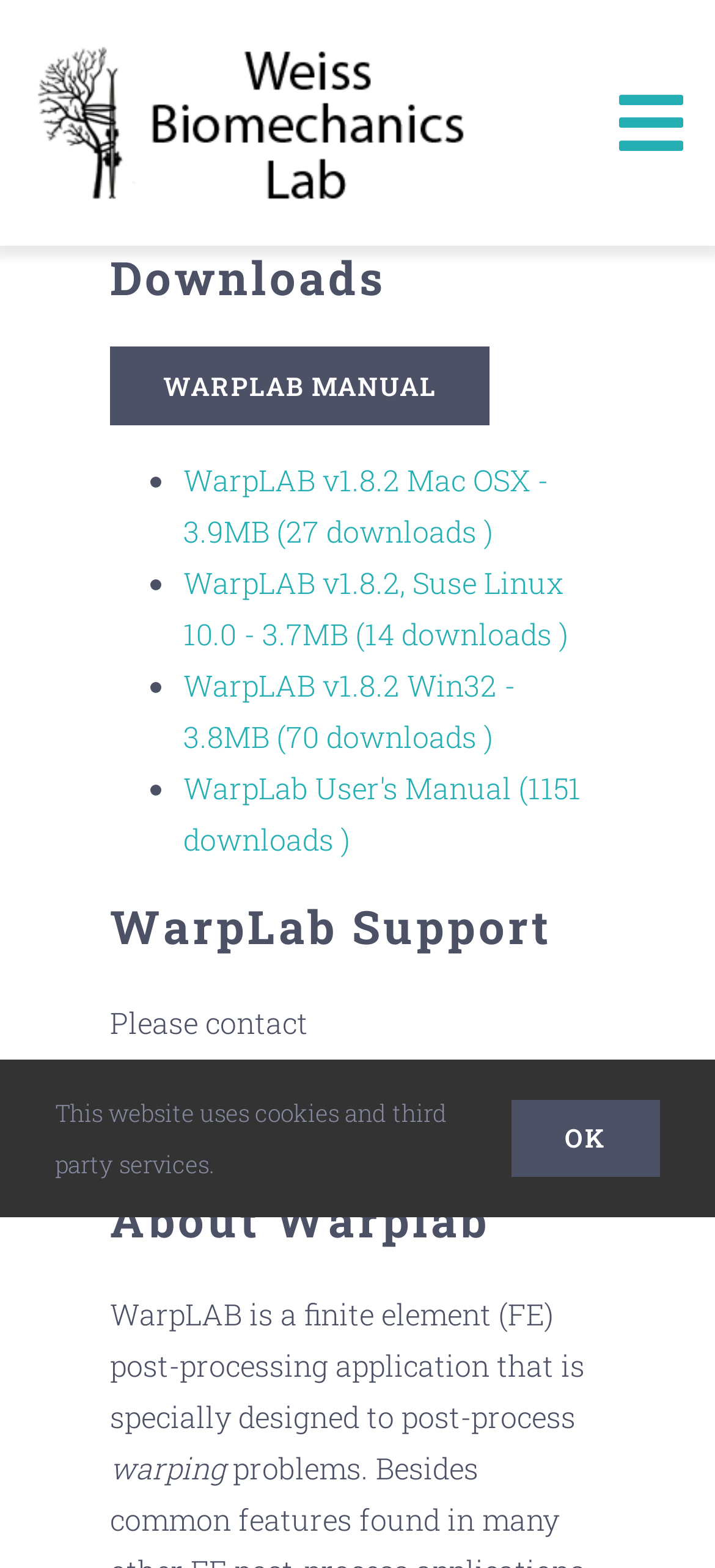Find the bounding box coordinates of the area that needs to be clicked in order to achieve the following instruction: "Learn about Warplab". The coordinates should be specified as four float numbers between 0 and 1, i.e., [left, top, right, bottom].

[0.154, 0.825, 0.818, 0.915]